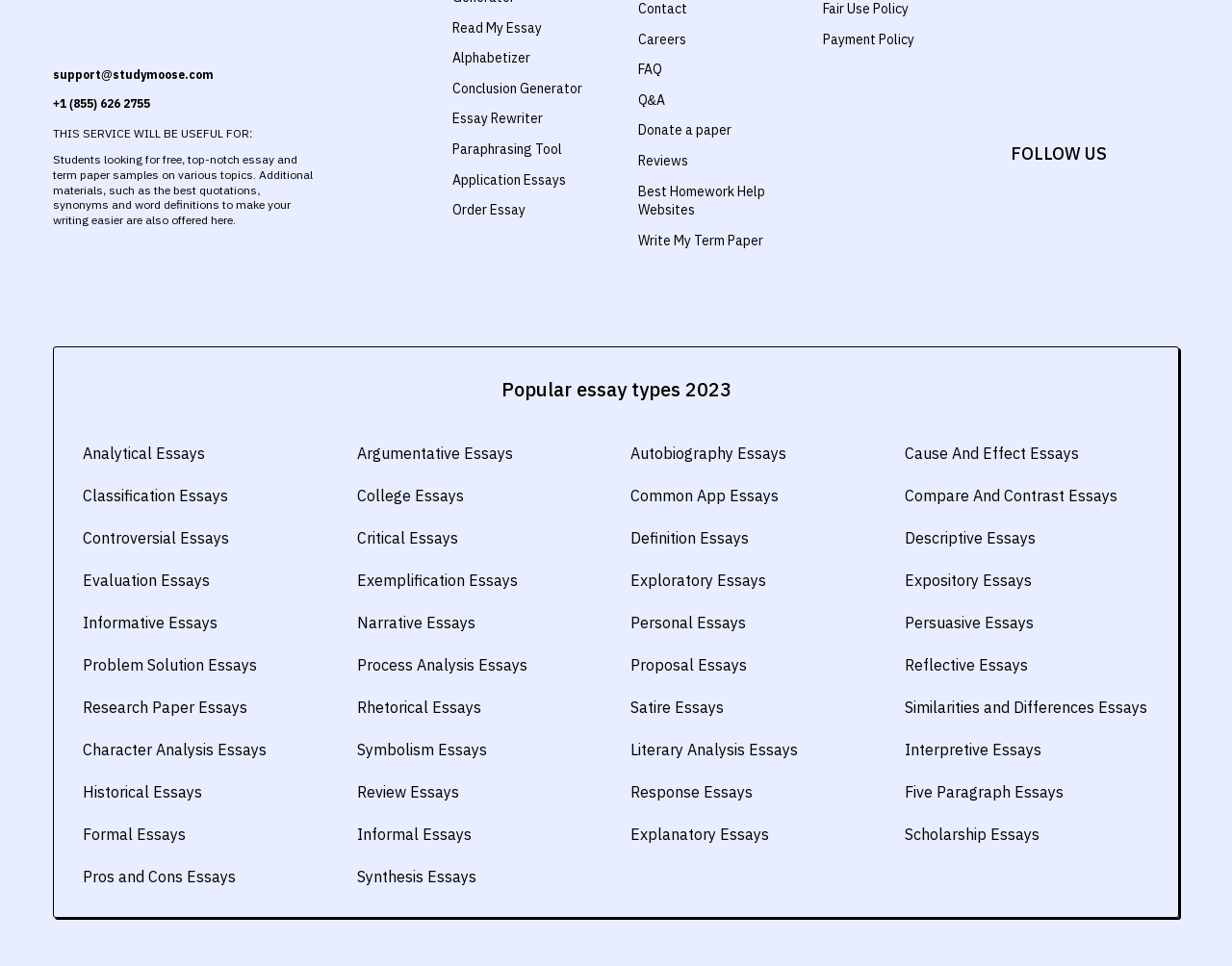Please locate the bounding box coordinates of the element's region that needs to be clicked to follow the instruction: "Click on 'Popular essay types 2023'". The bounding box coordinates should be provided as four float numbers between 0 and 1, i.e., [left, top, right, bottom].

[0.407, 0.39, 0.593, 0.417]